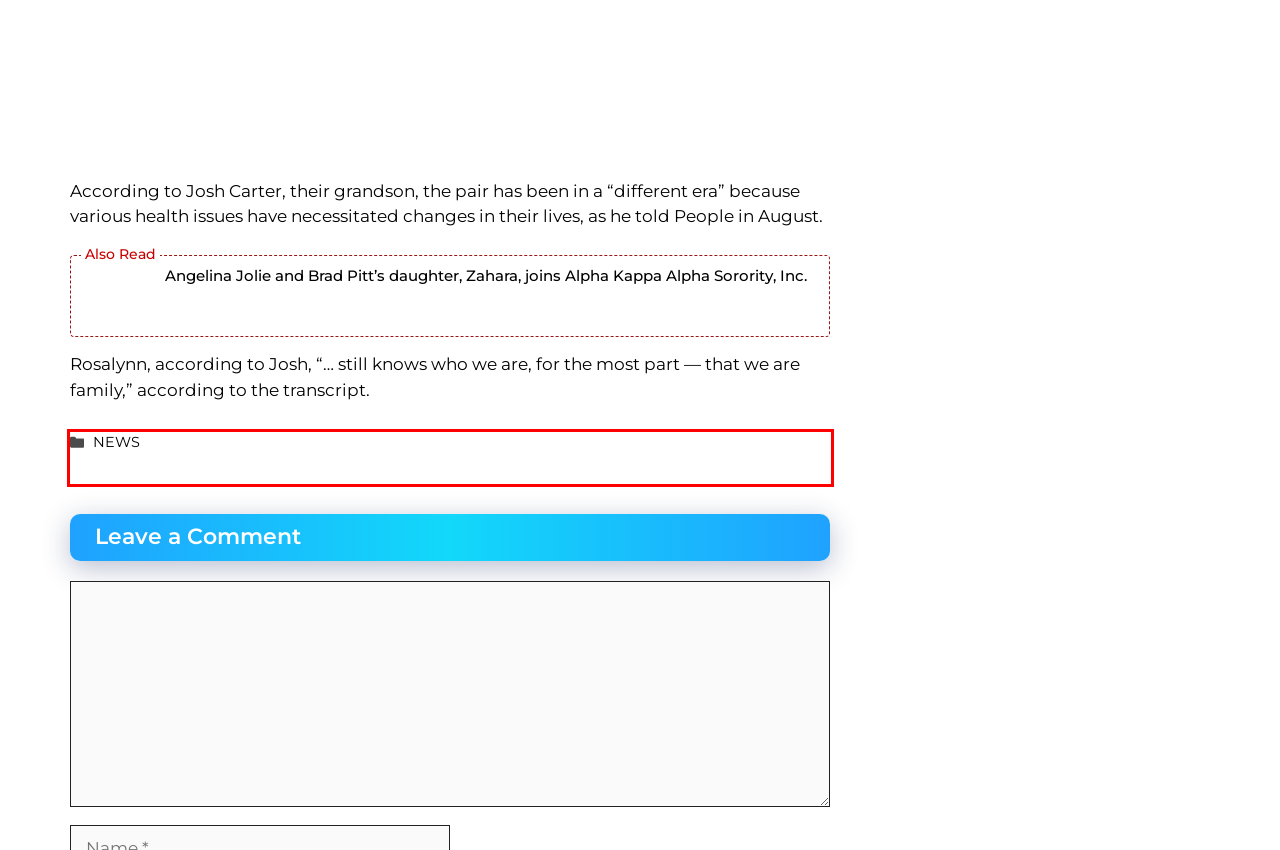In the given screenshot, locate the red bounding box and extract the text content from within it.

Rosalynn, according to Josh, “… still knows who we are, for the most part — that we are family,” according to the transcript.